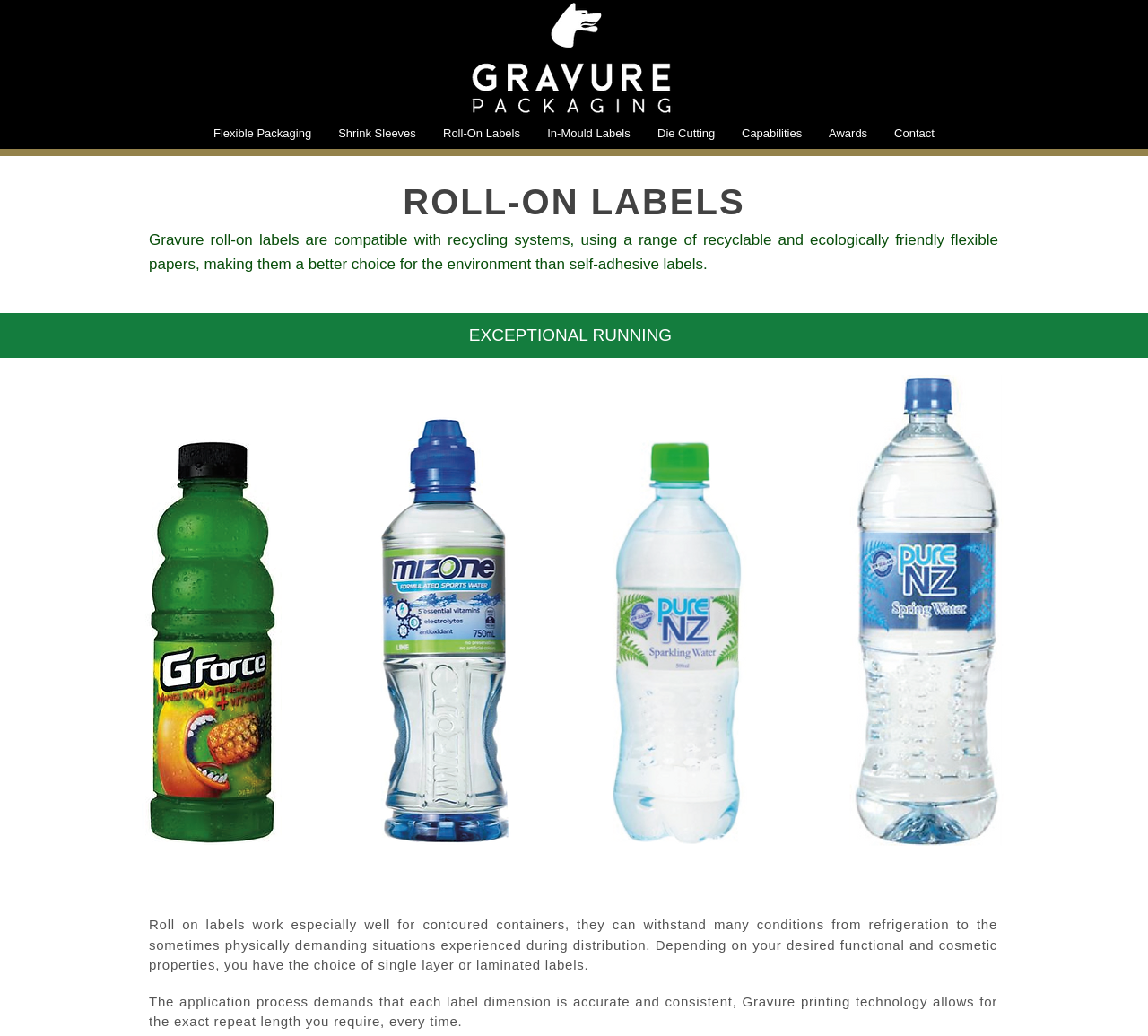Determine the bounding box coordinates for the UI element with the following description: "Awards". The coordinates should be four float numbers between 0 and 1, represented as [left, top, right, bottom].

[0.71, 0.118, 0.767, 0.139]